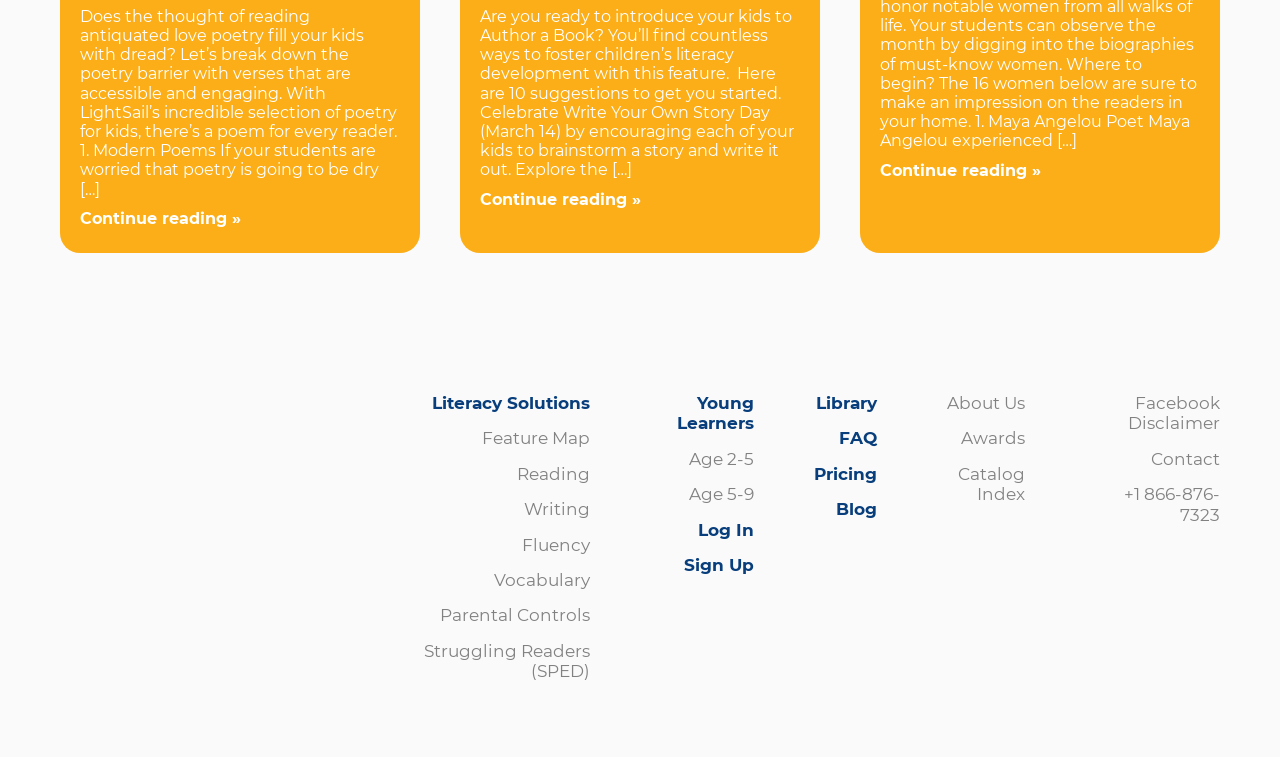Could you indicate the bounding box coordinates of the region to click in order to complete this instruction: "Explore literacy solutions".

[0.338, 0.519, 0.461, 0.546]